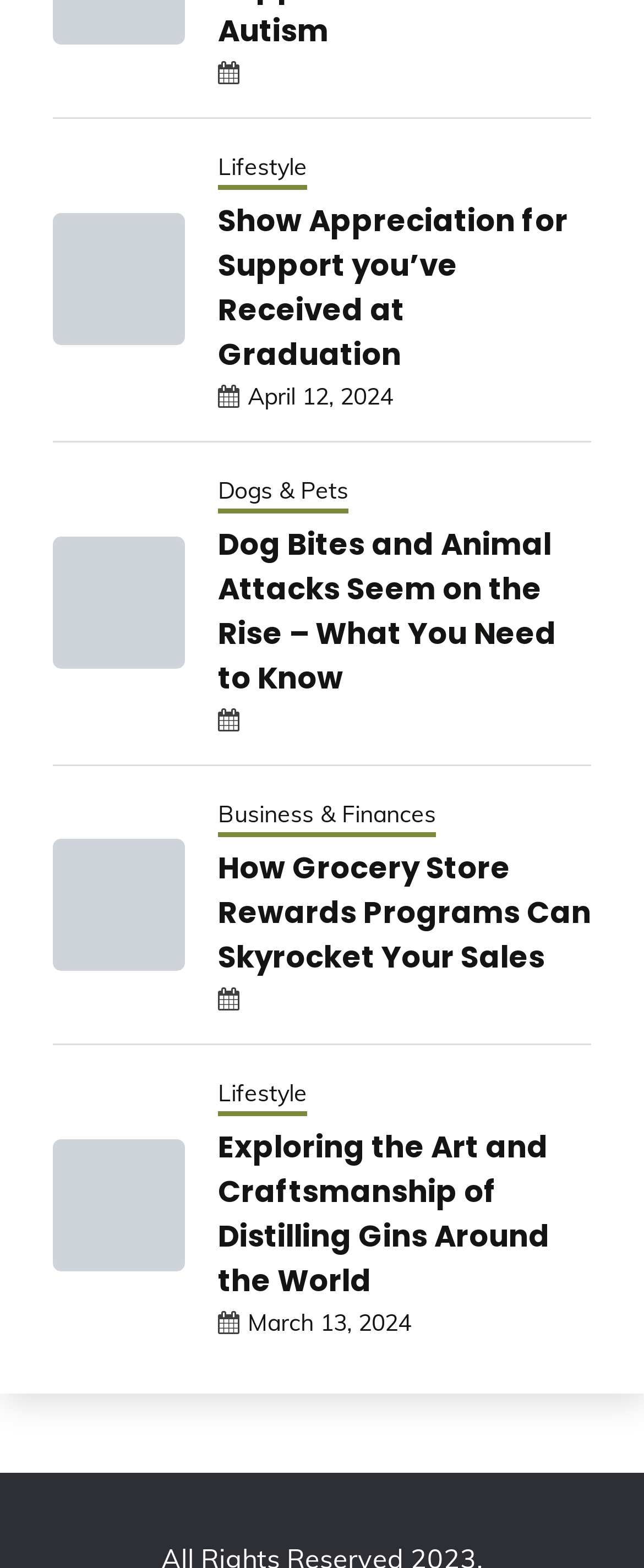What is the category of the article 'Dog Bites and Animal Attacks Seem on the Rise – What You Need to Know'?
Using the information from the image, give a concise answer in one word or a short phrase.

Dogs & Pets